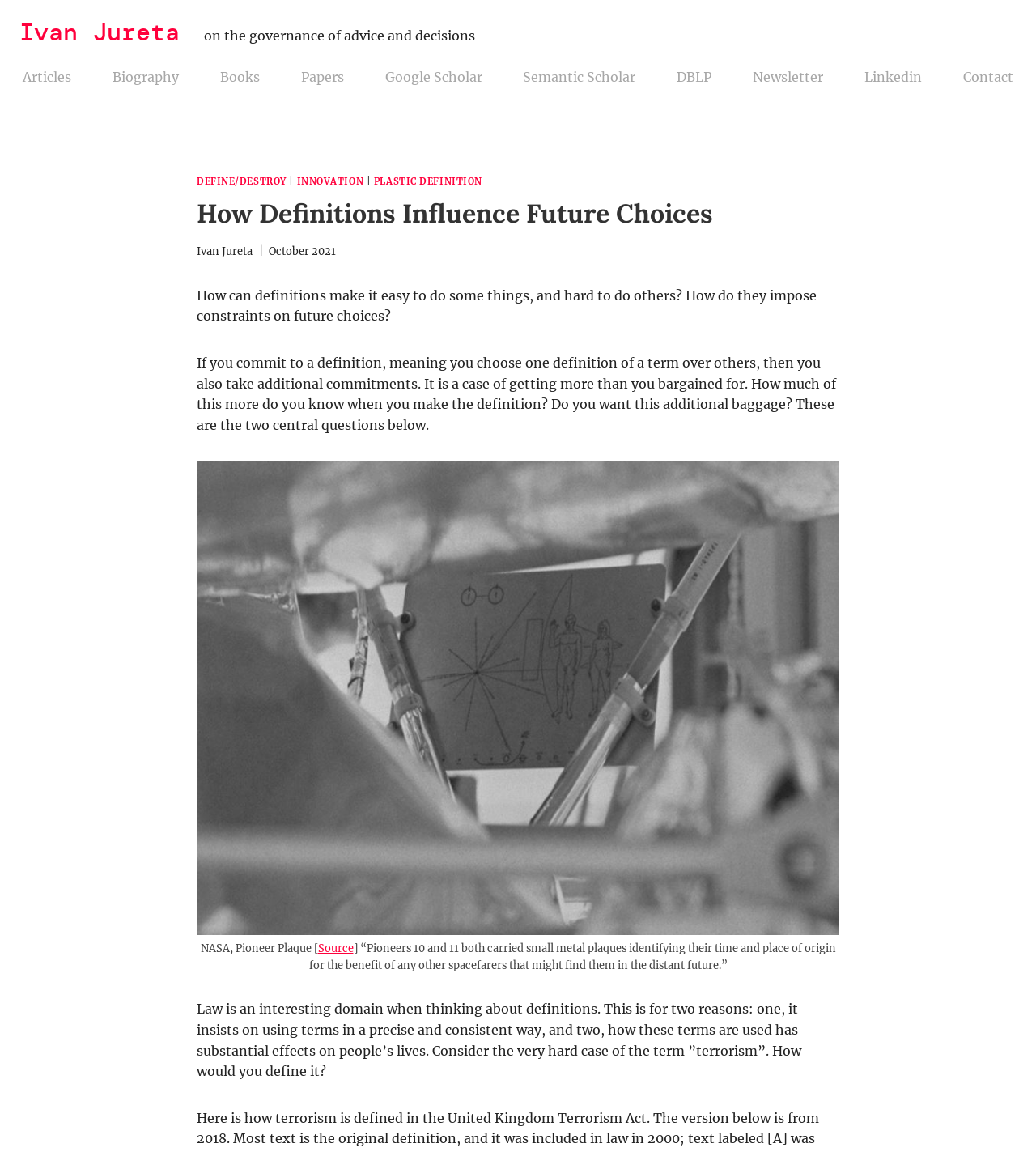What is the author's name?
Please answer the question with a single word or phrase, referencing the image.

Ivan Jureta